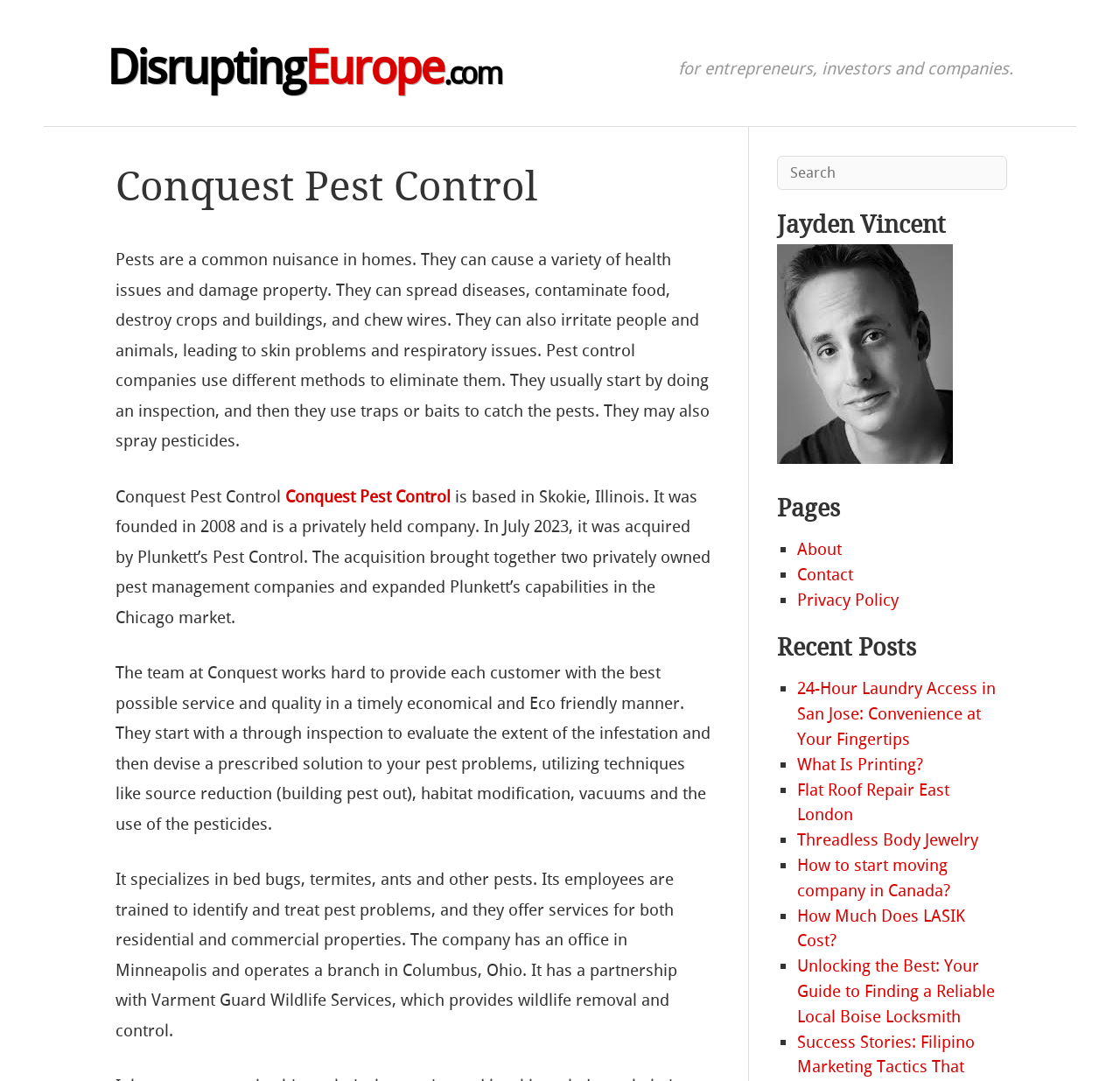Locate the bounding box of the UI element described by: "How Much Does LASIK Cost?" in the given webpage screenshot.

[0.712, 0.838, 0.862, 0.88]